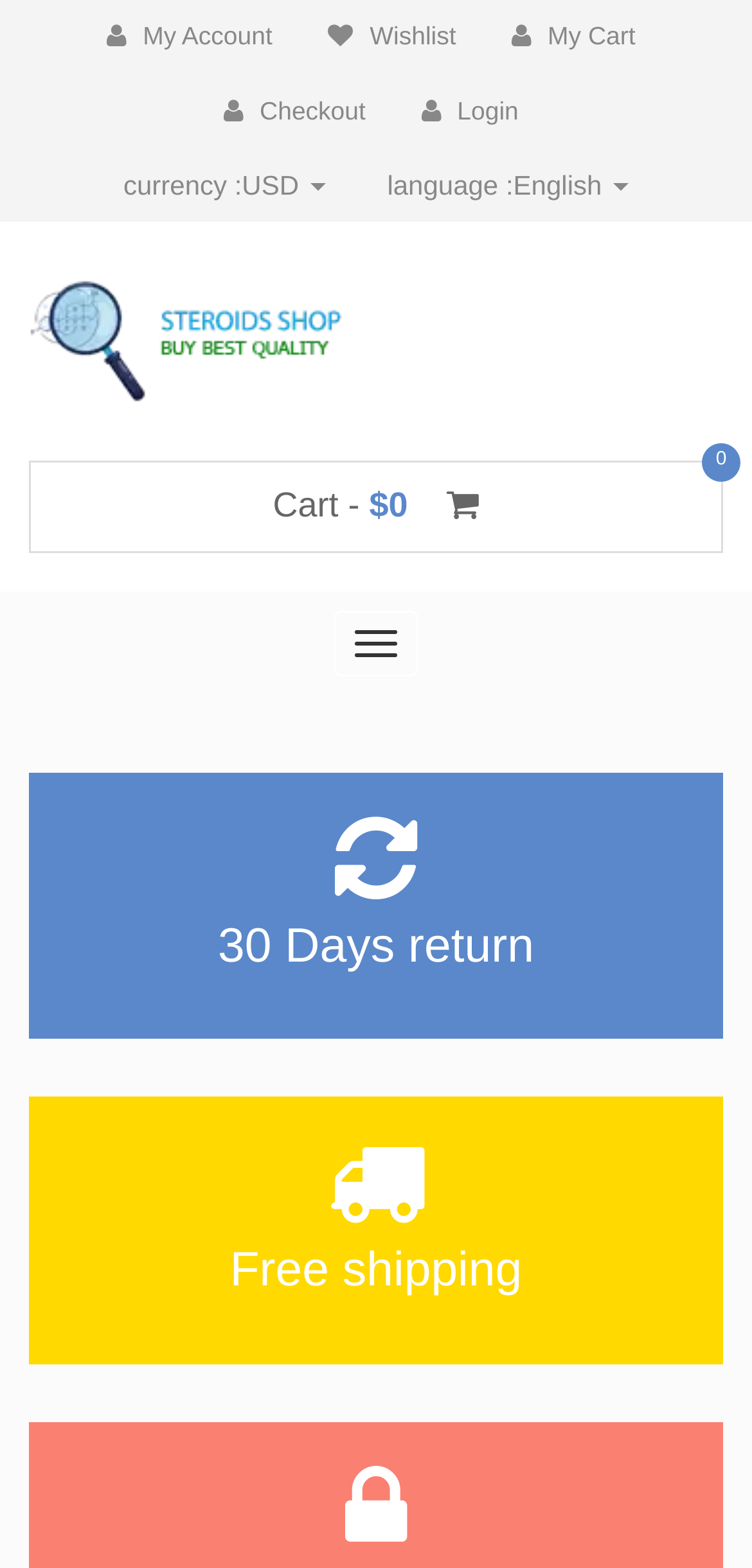What is the language used on this website?
Please provide a comprehensive answer based on the visual information in the image.

I found the answer by looking at the link element with the text 'language :English' which indicates that the website's primary language is English.